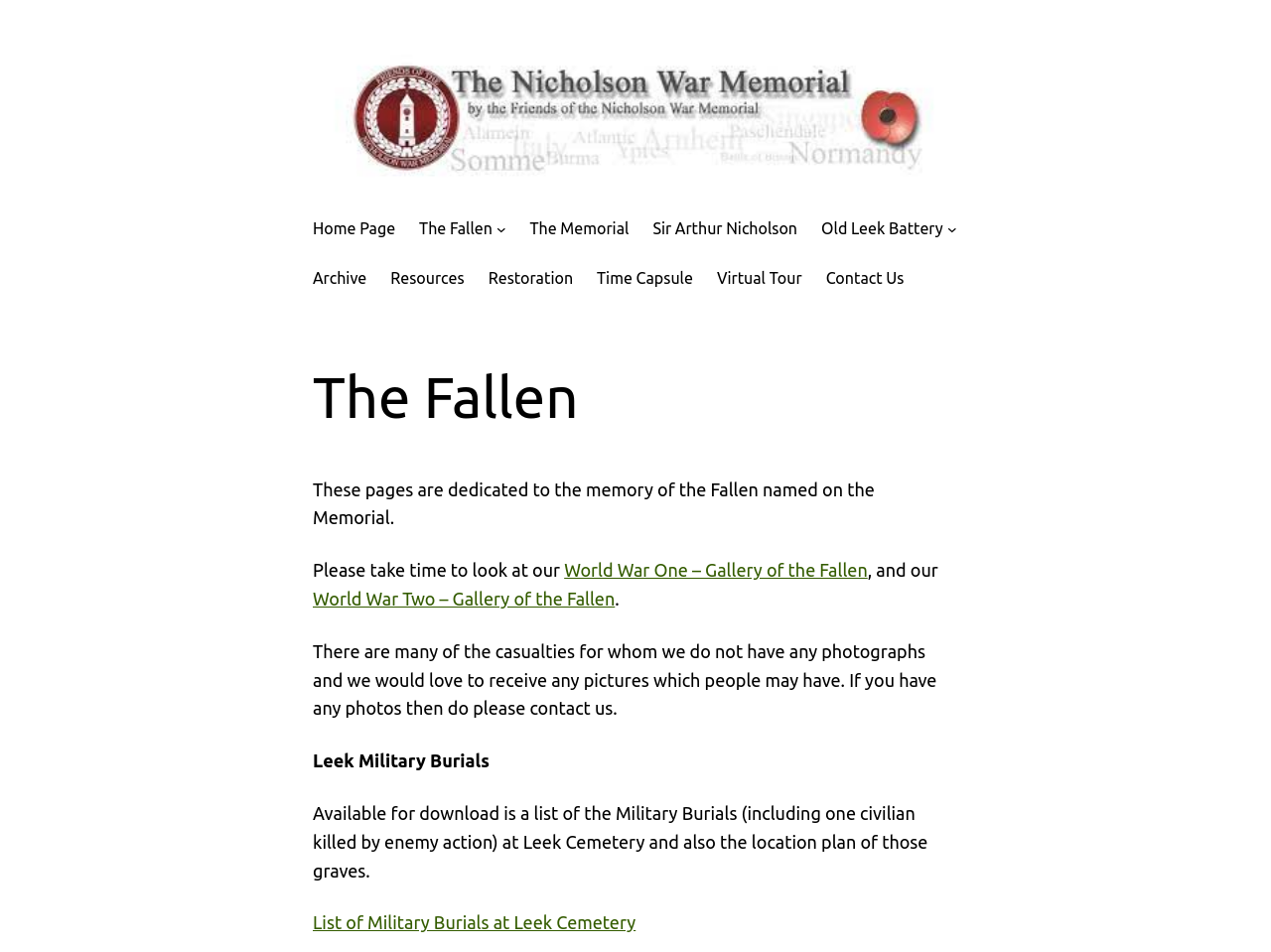What is the relationship between the 'World War One' and 'World War Two' links?
Relying on the image, give a concise answer in one word or a brief phrase.

They are galleries of the Fallen